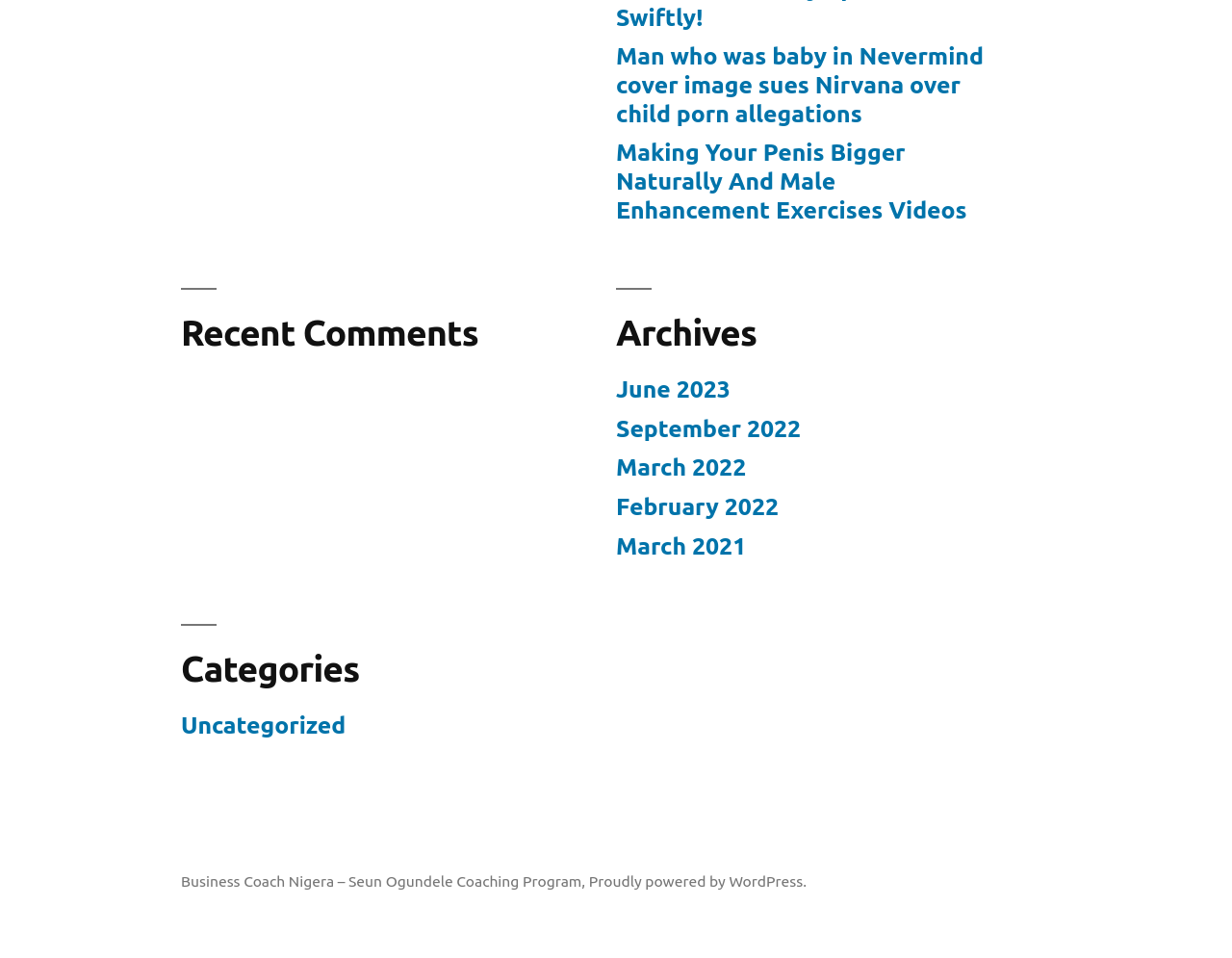Determine the bounding box coordinates of the region I should click to achieve the following instruction: "Explore the category Uncategorized". Ensure the bounding box coordinates are four float numbers between 0 and 1, i.e., [left, top, right, bottom].

[0.147, 0.743, 0.281, 0.771]